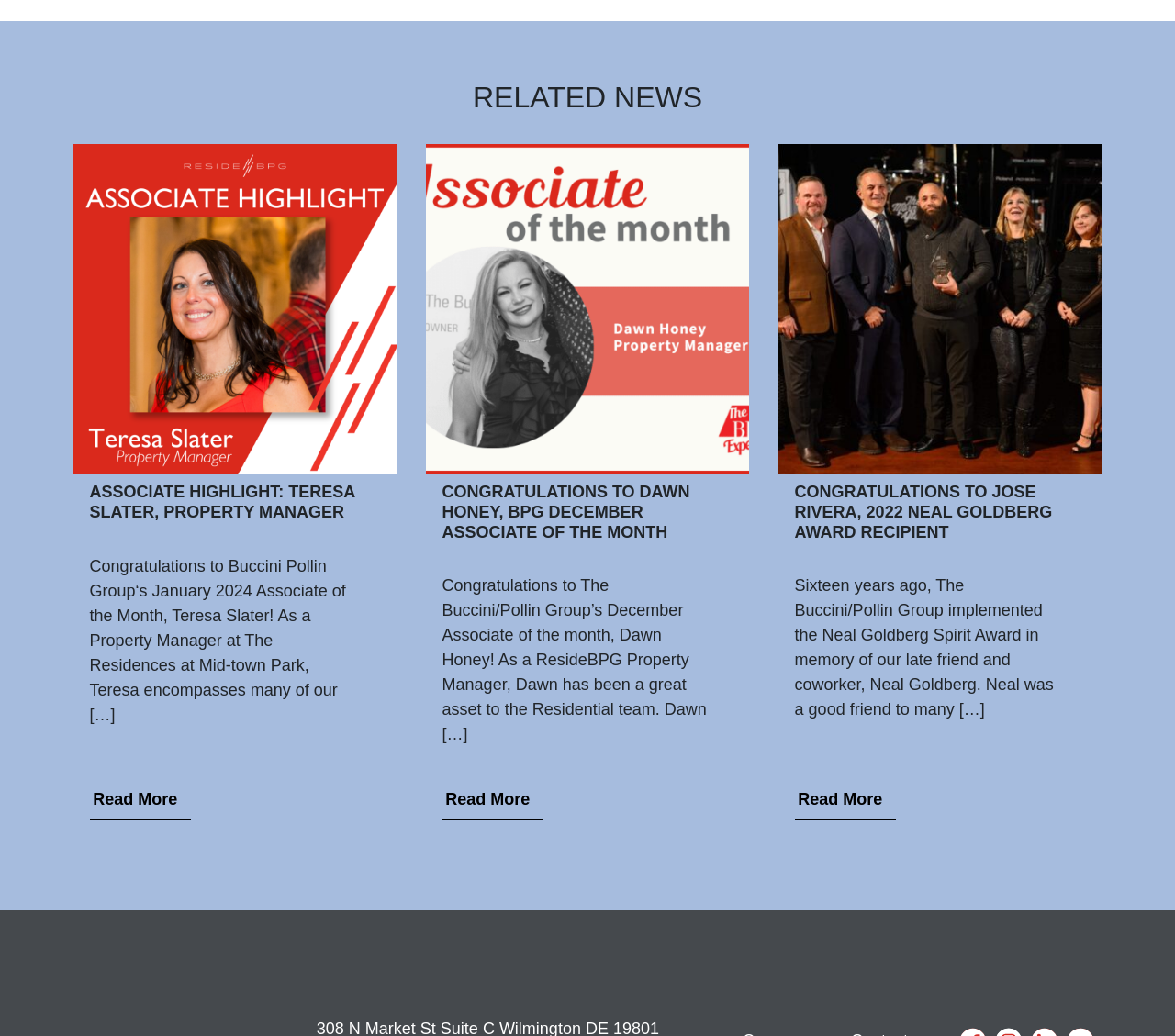Provide the bounding box coordinates of the UI element that matches the description: "Read More".

[0.676, 0.75, 0.762, 0.792]